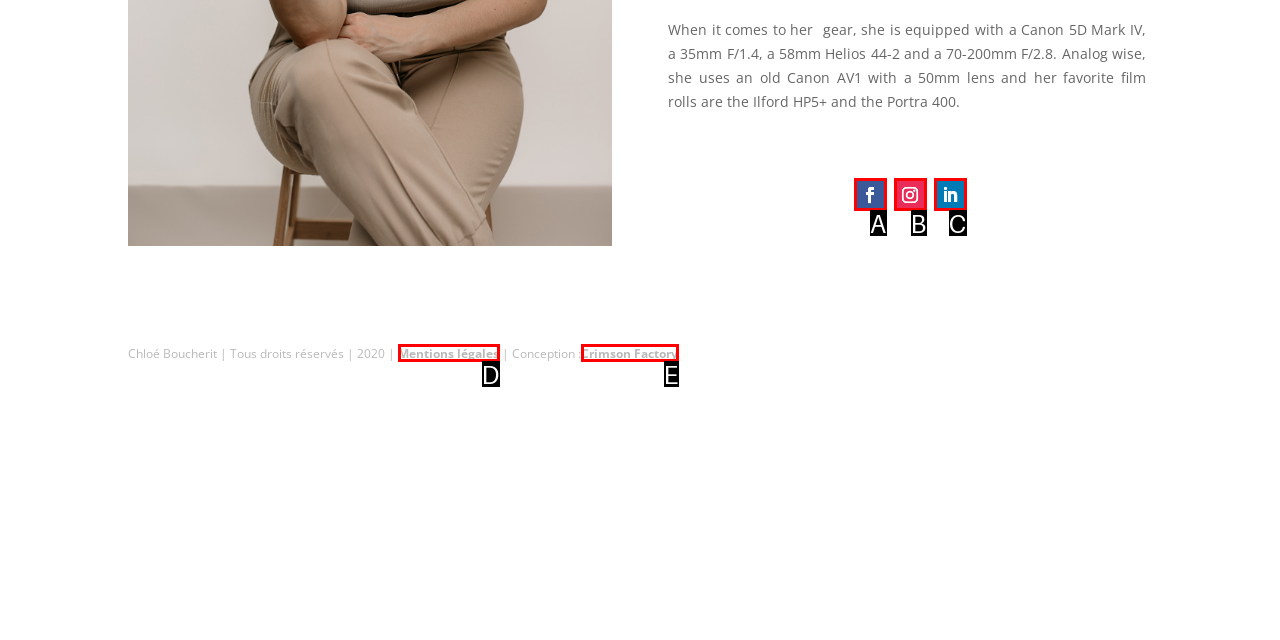Select the HTML element that best fits the description: Mentions légales
Respond with the letter of the correct option from the choices given.

D